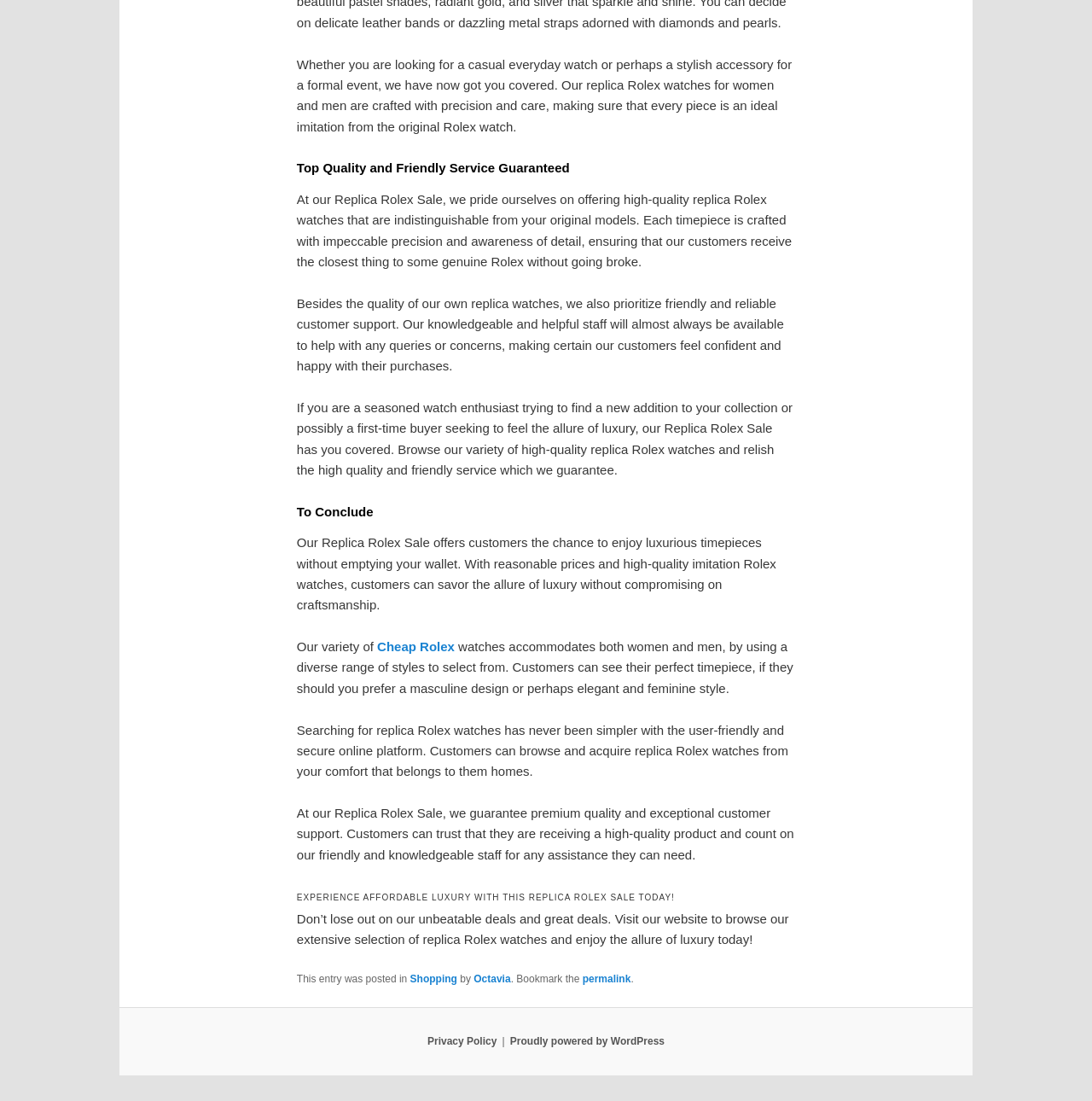What is the main purpose of this website?
Provide a detailed and extensive answer to the question.

Based on the content of the webpage, it appears that the main purpose of this website is to sell replica Rolex watches. The text mentions 'replica Rolex watches for women and men', 'high-quality replica Rolex watches', and 'browse our variety of high-quality replica Rolex watches', indicating that the website is an online store for replica Rolex watches.